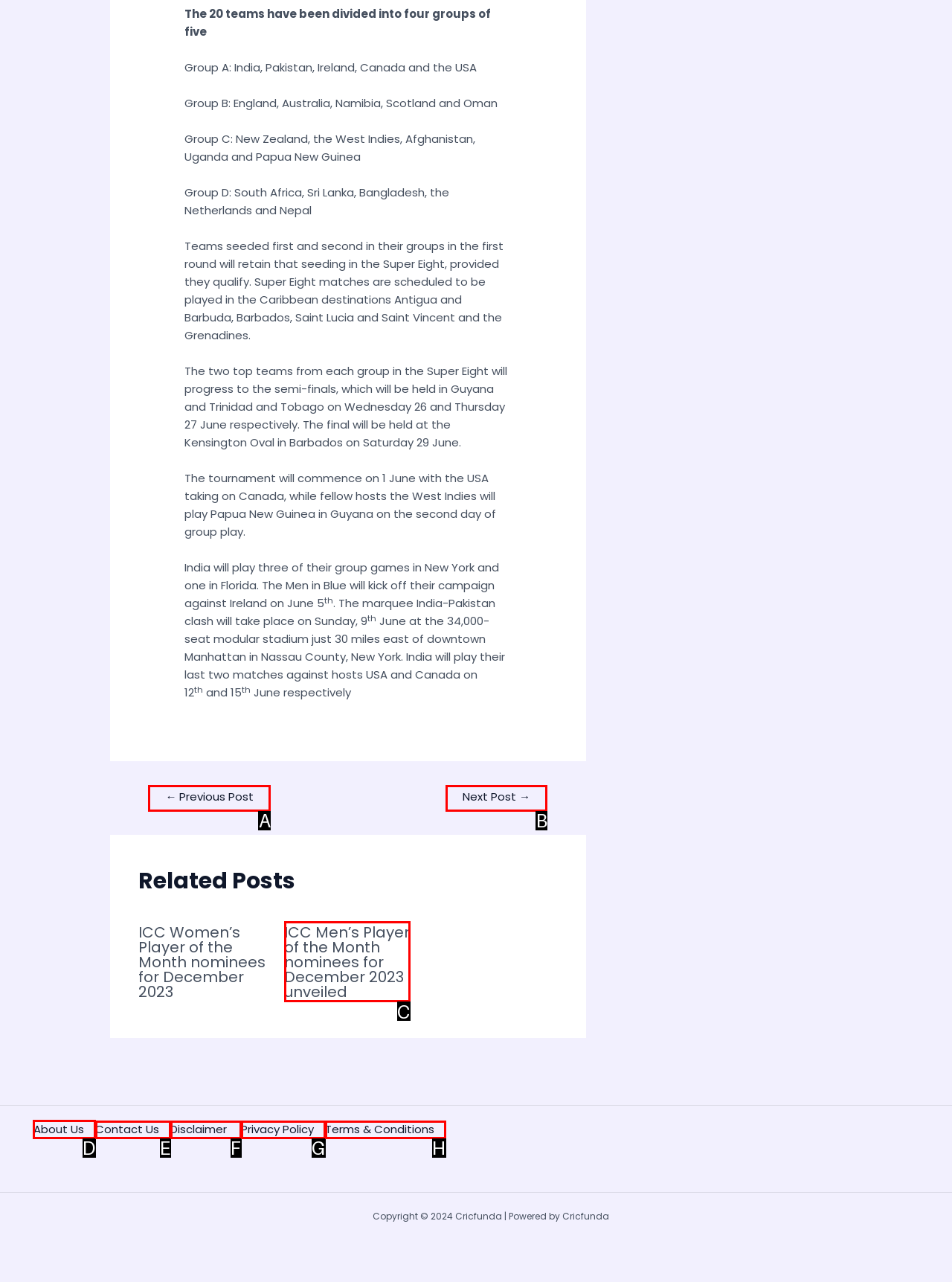Determine which option should be clicked to carry out this task: visit about us page
State the letter of the correct choice from the provided options.

D